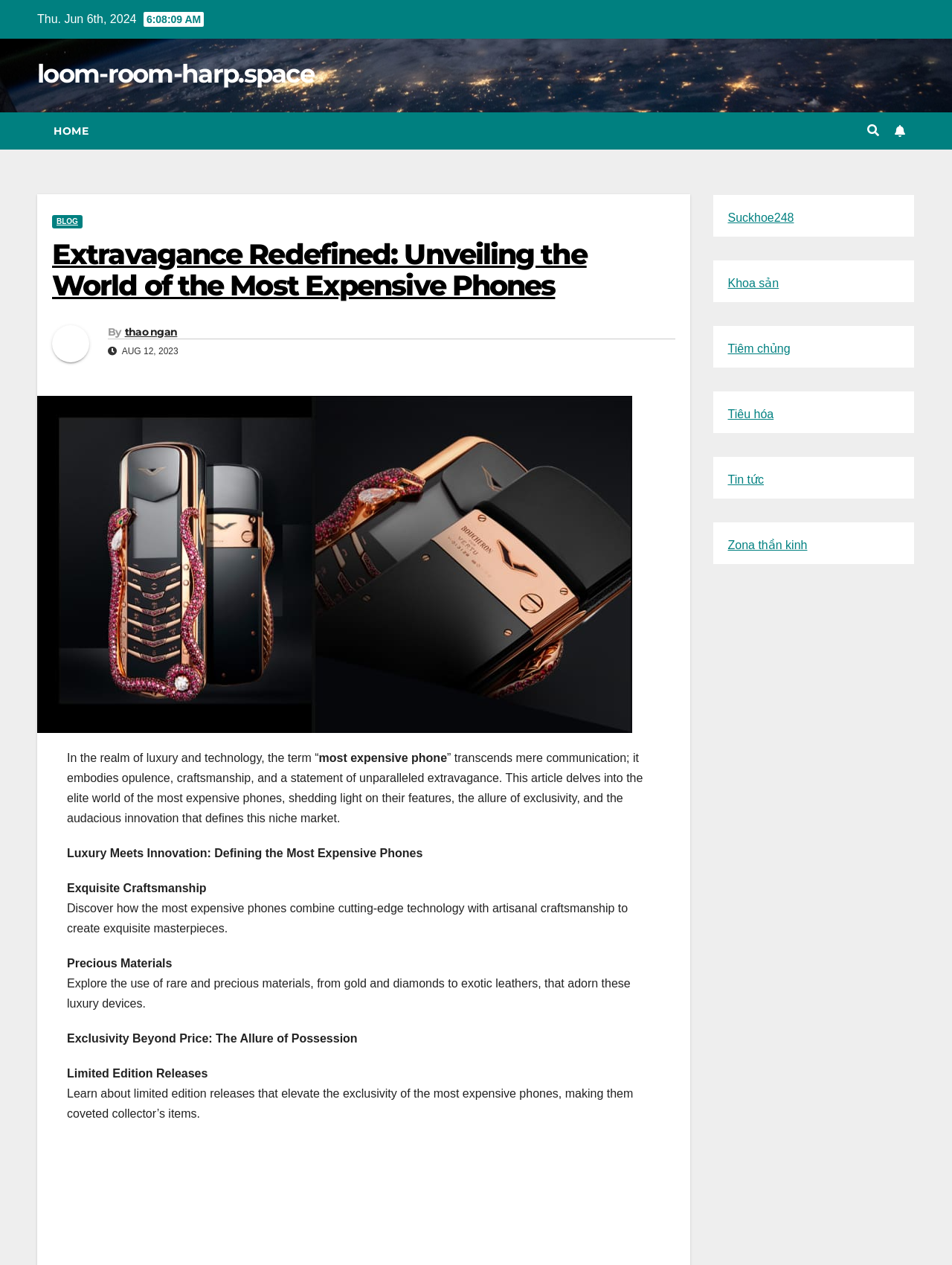Provide the bounding box coordinates of the area you need to click to execute the following instruction: "send an email to the law firm".

None